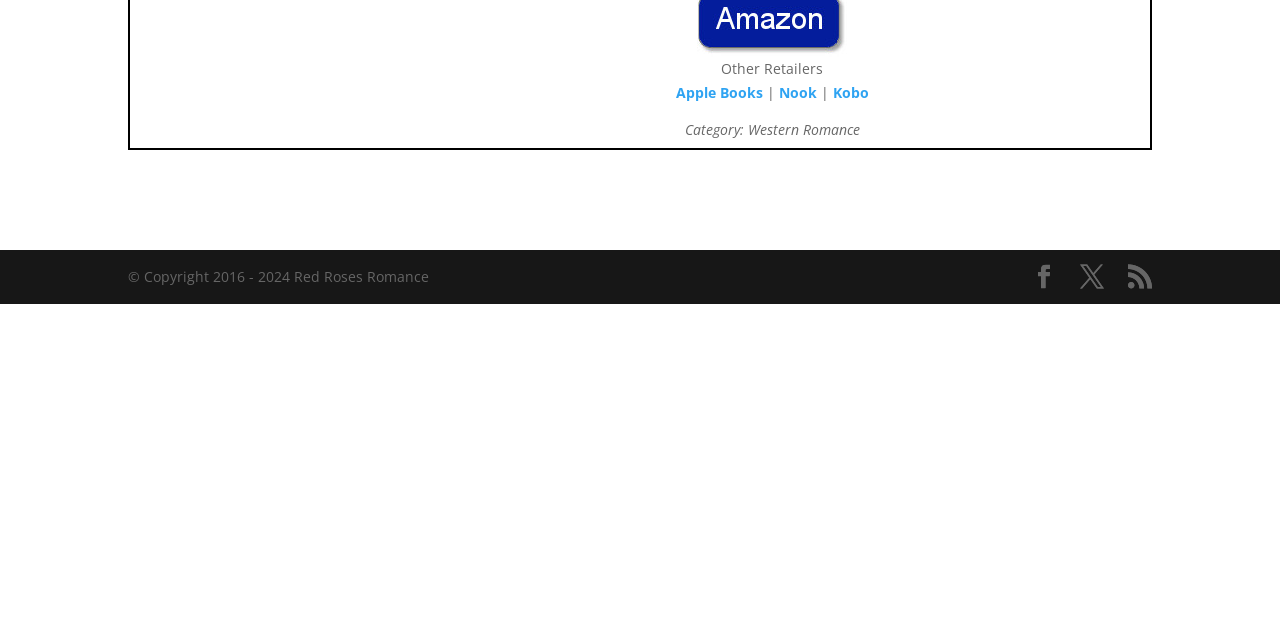Determine the bounding box coordinates for the UI element with the following description: "Nook". The coordinates should be four float numbers between 0 and 1, represented as [left, top, right, bottom].

[0.608, 0.129, 0.638, 0.159]